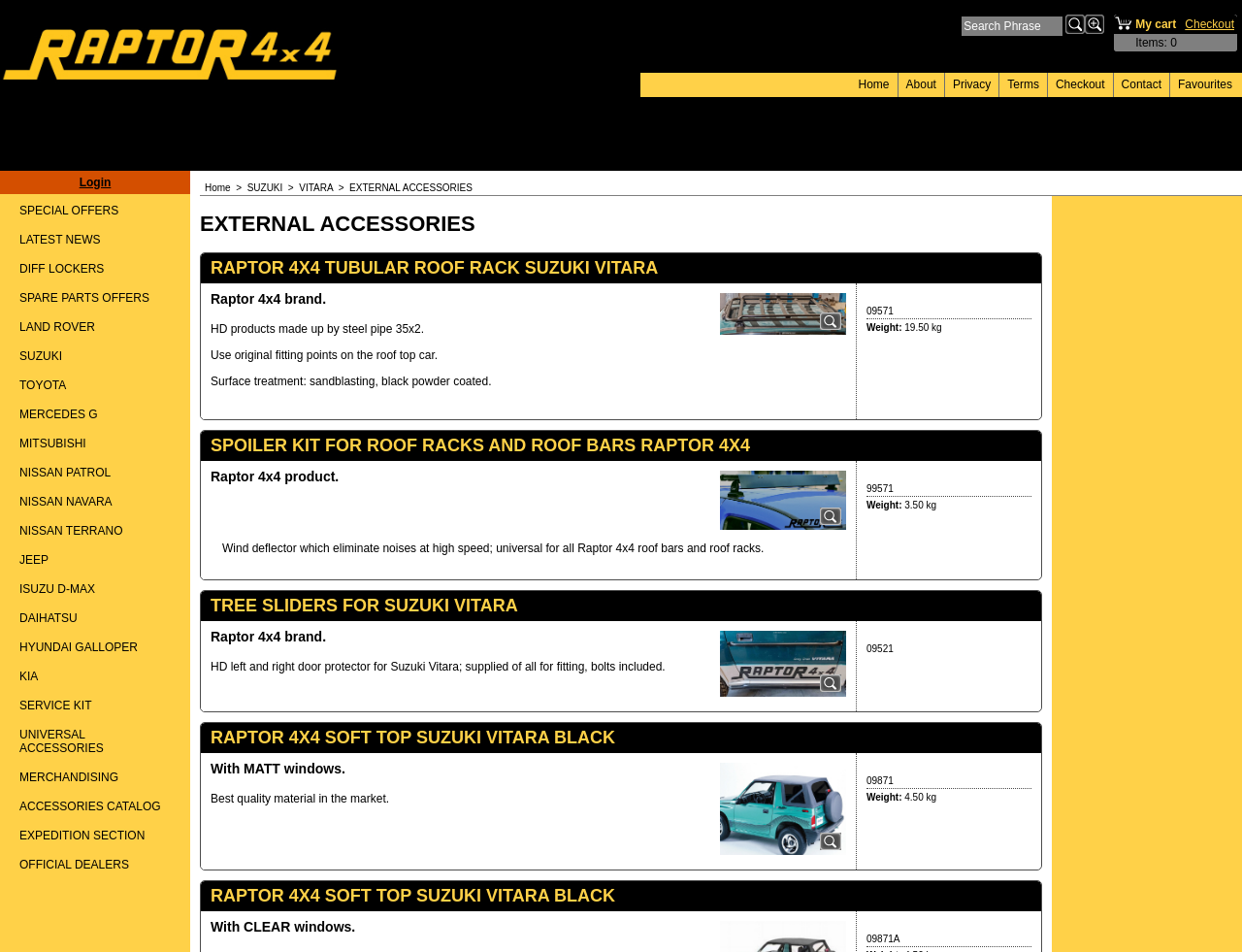Observe the image and answer the following question in detail: What type of products are featured on the website?

The website appears to be an e-commerce website that specializes in 4x4 vehicle accessories. The presence of links such as 'DIFF LOCKERS', 'SPARE PARTS OFFERS', and 'LAND ROVER' suggests that the website caters to owners of 4x4 vehicles who are looking for accessories and spare parts.